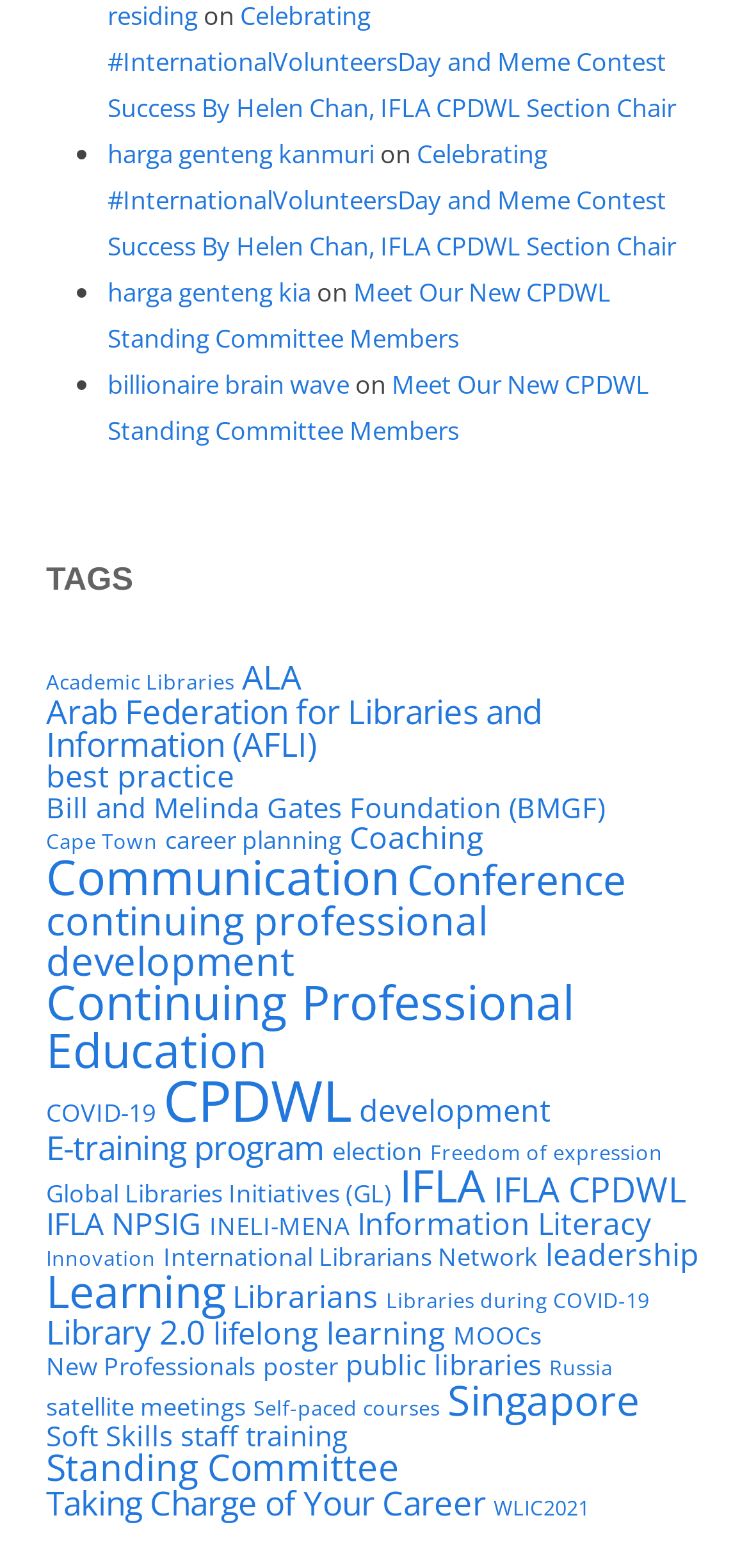Use the information in the screenshot to answer the question comprehensively: What is the main category of the links under the 'TAGS' heading?

By analyzing the links under the 'TAGS' heading, I can see that most of them are related to libraries, information, and professional development, which suggests that the main category is Libraries and Information.